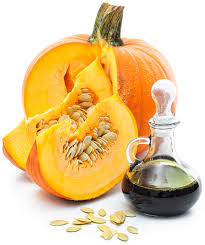Please give a short response to the question using one word or a phrase:
What is the purpose of pumpkin seed oil in cosmetics?

moisturizing and nourishing